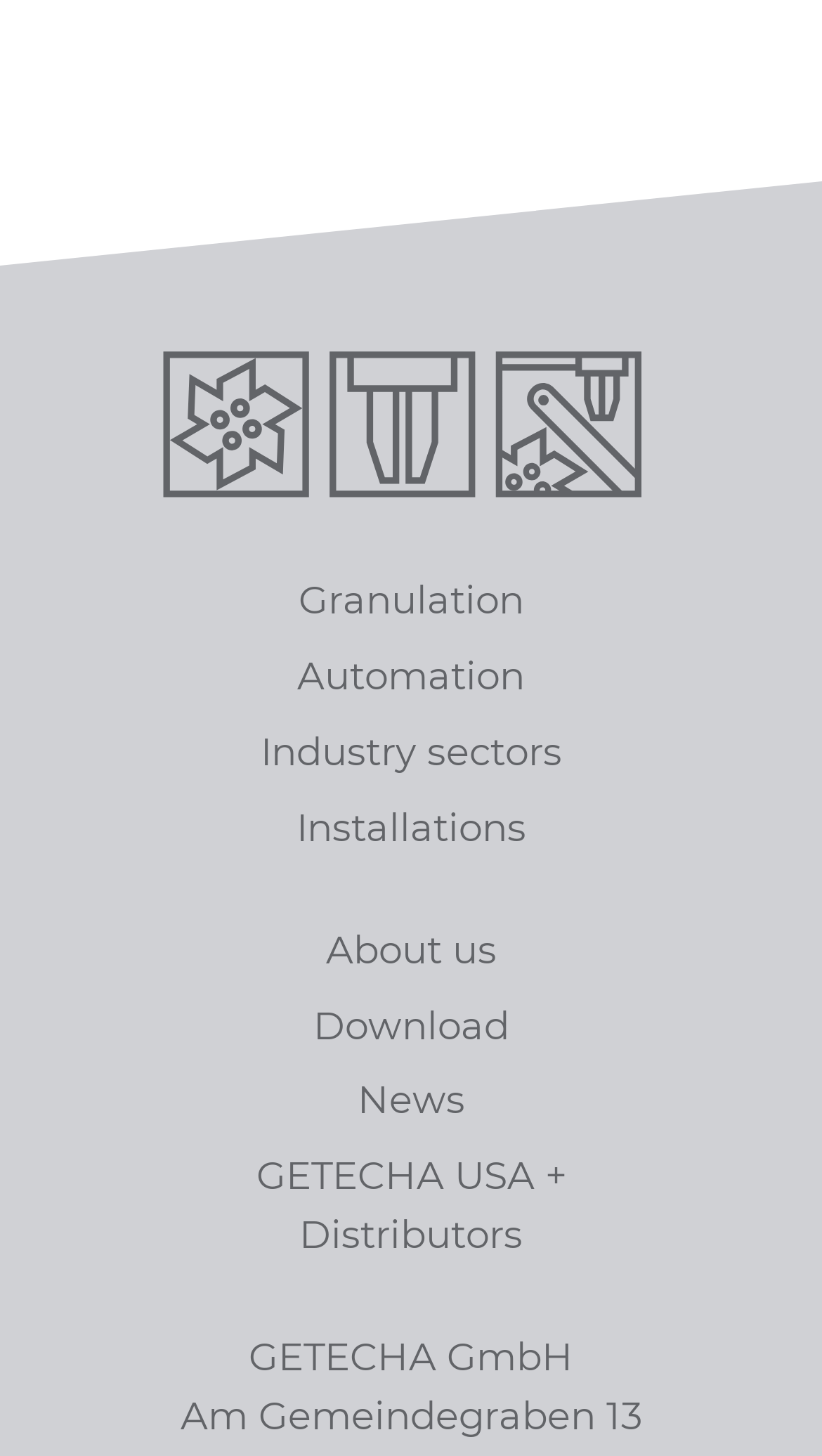What is the company name?
Can you offer a detailed and complete answer to this question?

The company name can be found at the bottom of the webpage, where the address is also provided. The static text element 'GETECHA GmbH' is located at the coordinates [0.303, 0.917, 0.697, 0.949], indicating that it is a prominent element on the webpage.